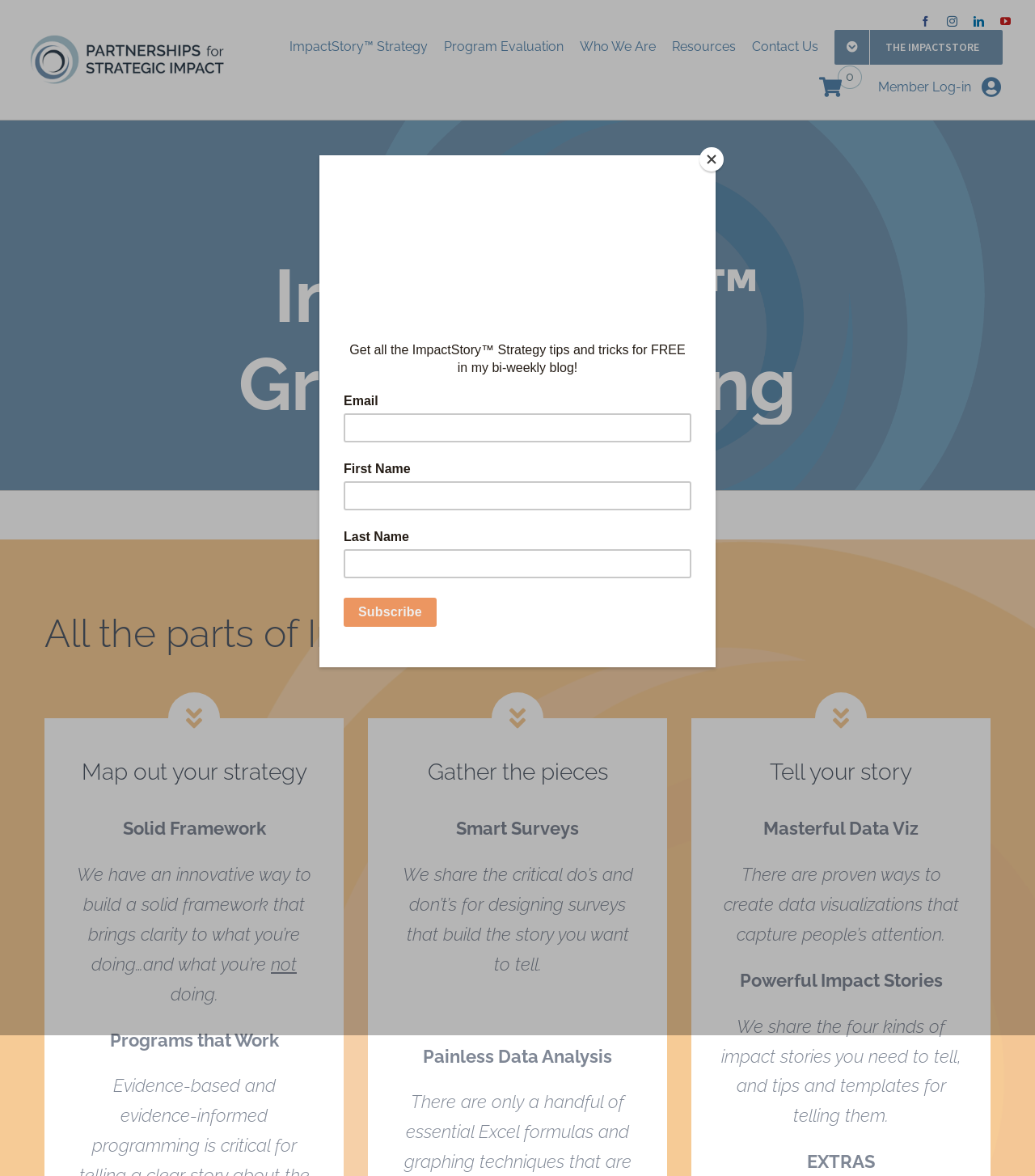Please find the bounding box coordinates for the clickable element needed to perform this instruction: "Click the Member Log-in link".

[0.848, 0.06, 0.977, 0.089]